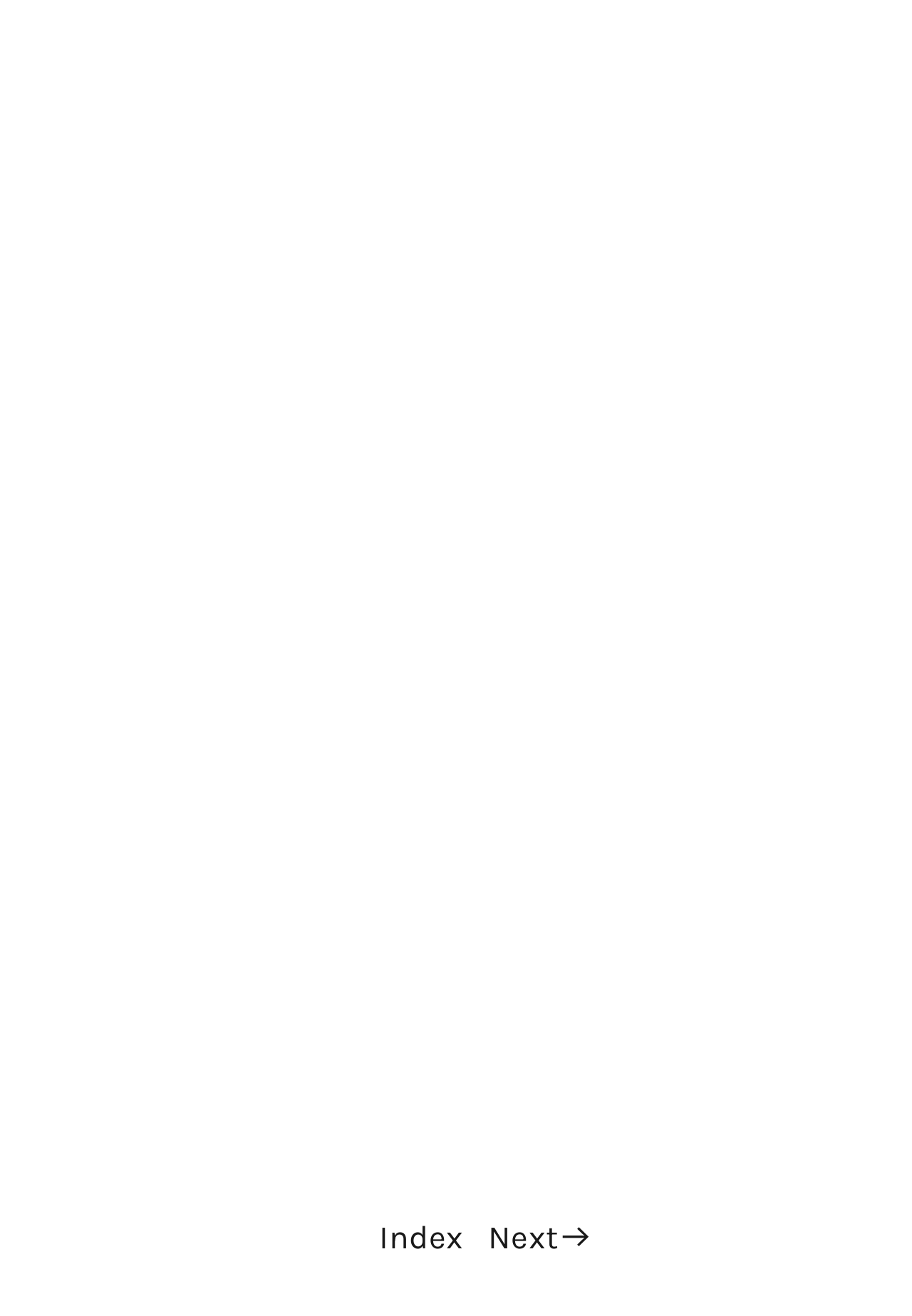Using the description "RC17 The Fourth Part: Enframes", locate and provide the bounding box of the UI element.

[0.01, 0.39, 0.335, 0.588]